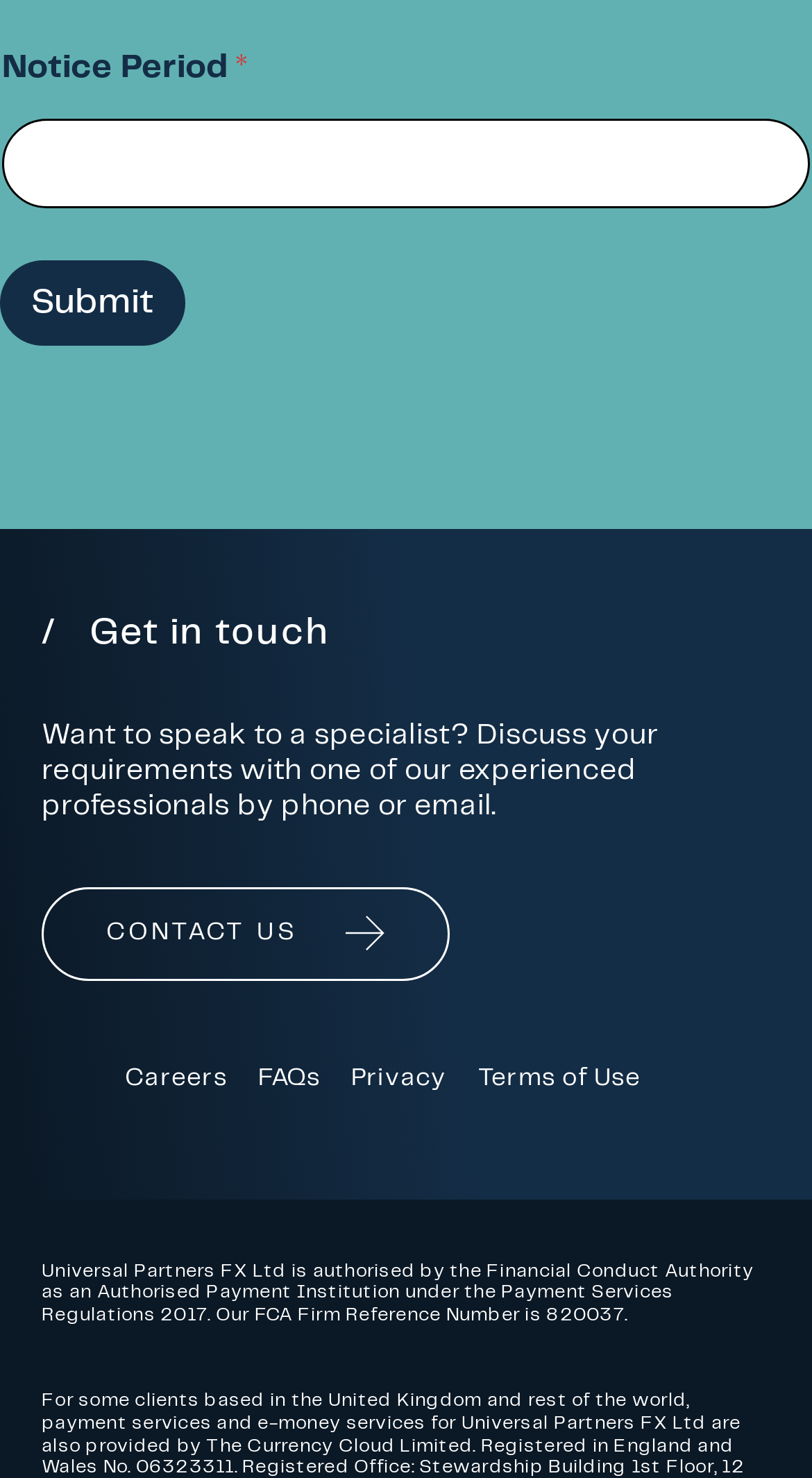What other resources are available on the webpage?
Observe the image and answer the question with a one-word or short phrase response.

Careers, FAQs, Privacy, Terms of Use